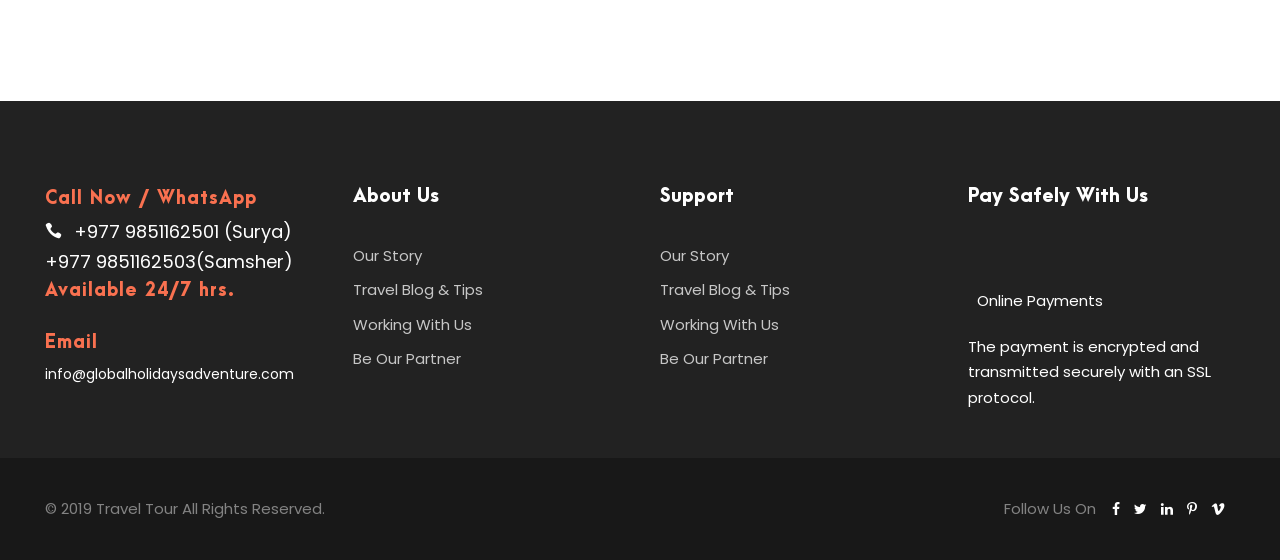Please determine the bounding box coordinates of the element to click in order to execute the following instruction: "Follow us on Facebook". The coordinates should be four float numbers between 0 and 1, specified as [left, top, right, bottom].

[0.859, 0.89, 0.883, 0.927]